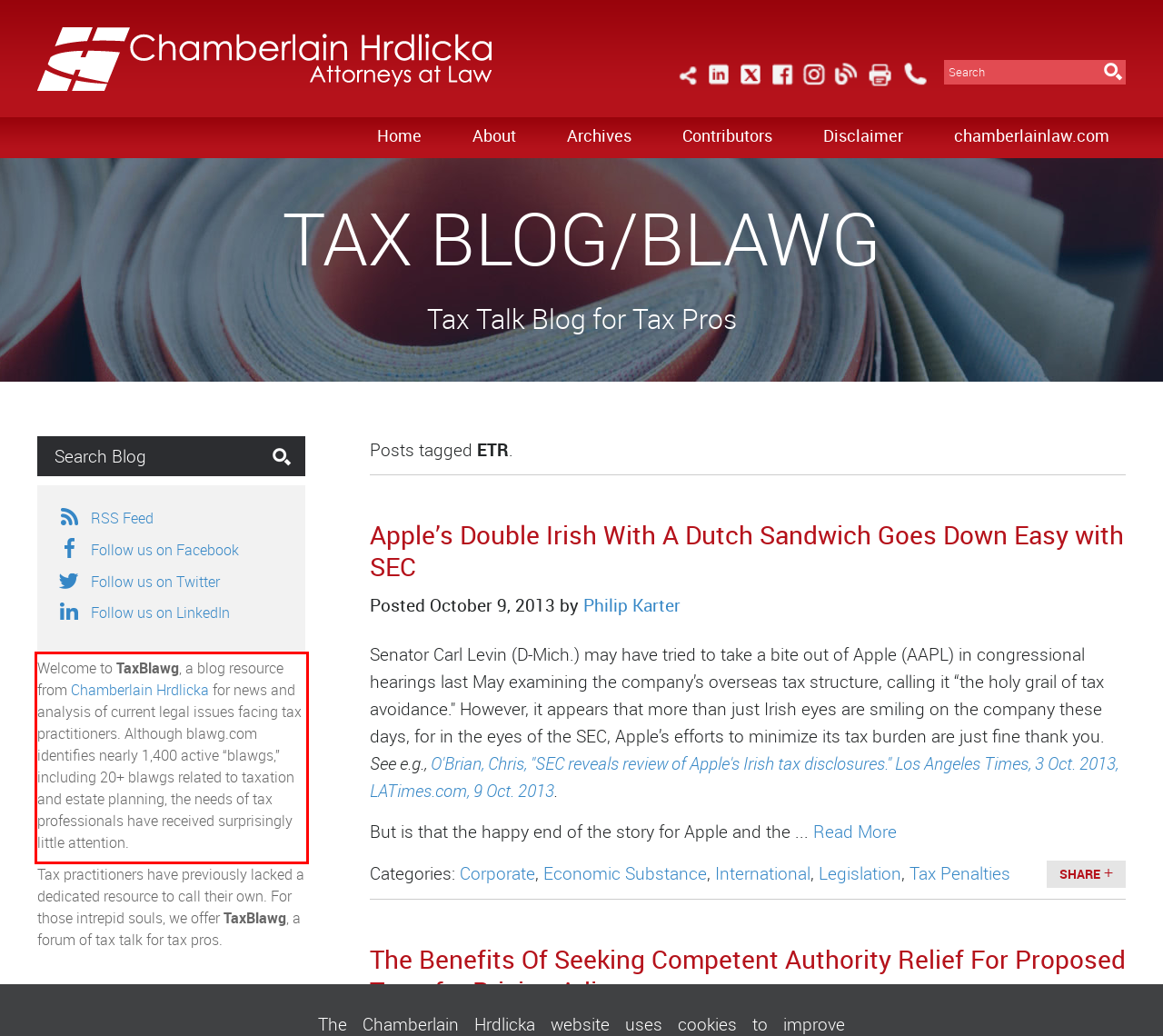Locate the red bounding box in the provided webpage screenshot and use OCR to determine the text content inside it.

Welcome to TaxBlawg, a blog resource from Chamberlain Hrdlicka for news and analysis of current legal issues facing tax practitioners. Although blawg.com identifies nearly 1,400 active “blawgs,” including 20+ blawgs related to taxation and estate planning, the needs of tax professionals have received surprisingly little attention.